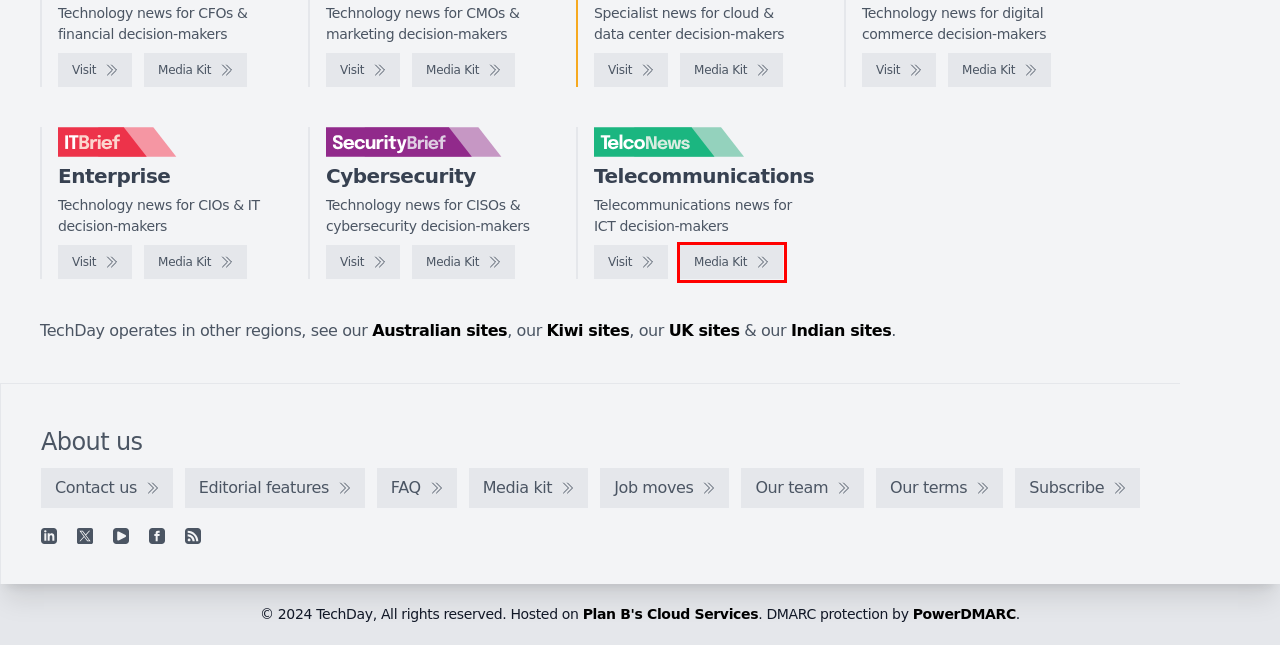Given a screenshot of a webpage with a red bounding box, please pick the webpage description that best fits the new webpage after clicking the element inside the bounding box. Here are the candidates:
A. TelcoNews Asia - Media kit
B. CMOtech Asia - Media kit
C. SecurityBrief Asia - Media kit
D. SecurityBrief Asia - Technology news for CISOs & cybersecurity decision-makers
E. IT Brief Asia - Technology news for CIOs & IT decision-makers
F. TelcoNews Asia - Telecommunications news for ICT decision-makers
G. TechDay New Zealand - Aotearoa's technology news network
H. eCommerceNews Asia - Media kit

A